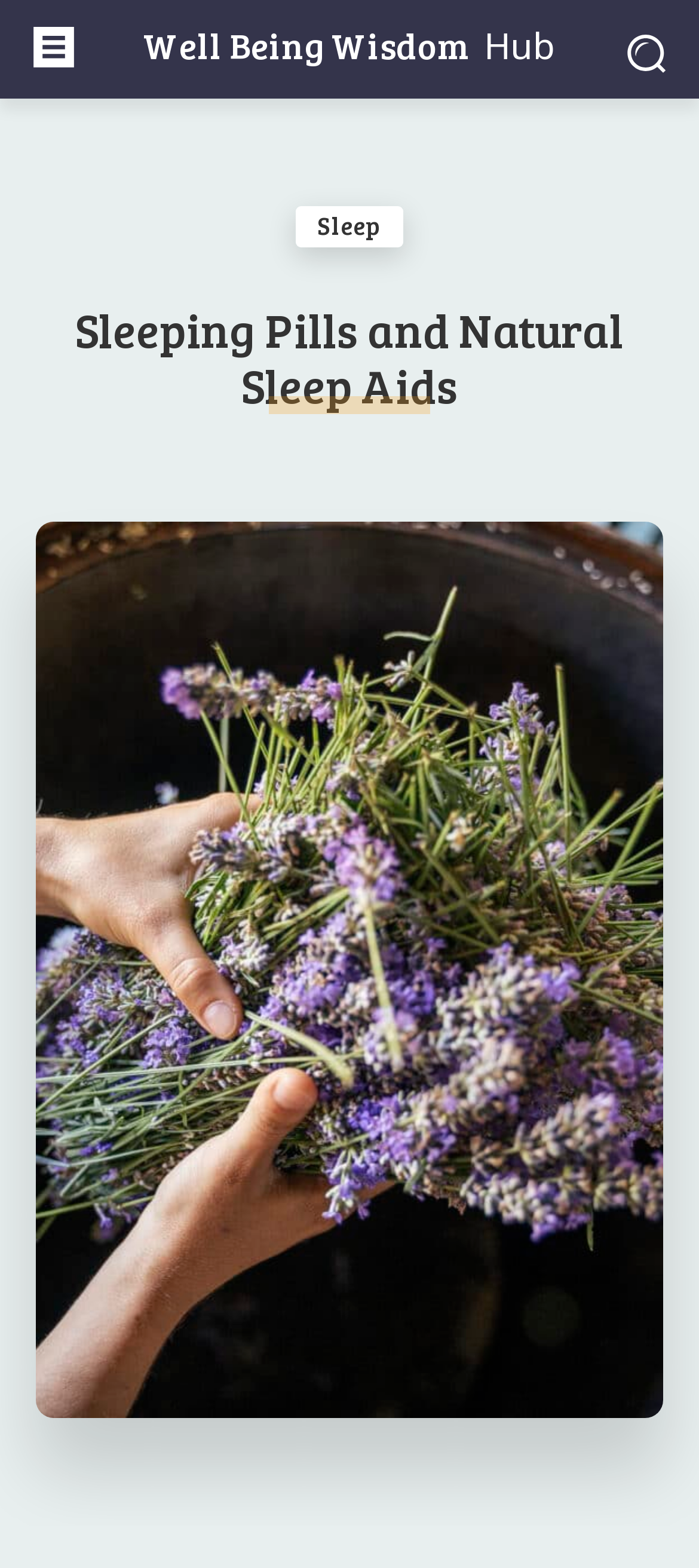For the element described, predict the bounding box coordinates as (top-left x, top-left y, bottom-right x, bottom-right y). All values should be between 0 and 1. Element description: Well Being Wisdom Hub

[0.231, 0.017, 0.769, 0.041]